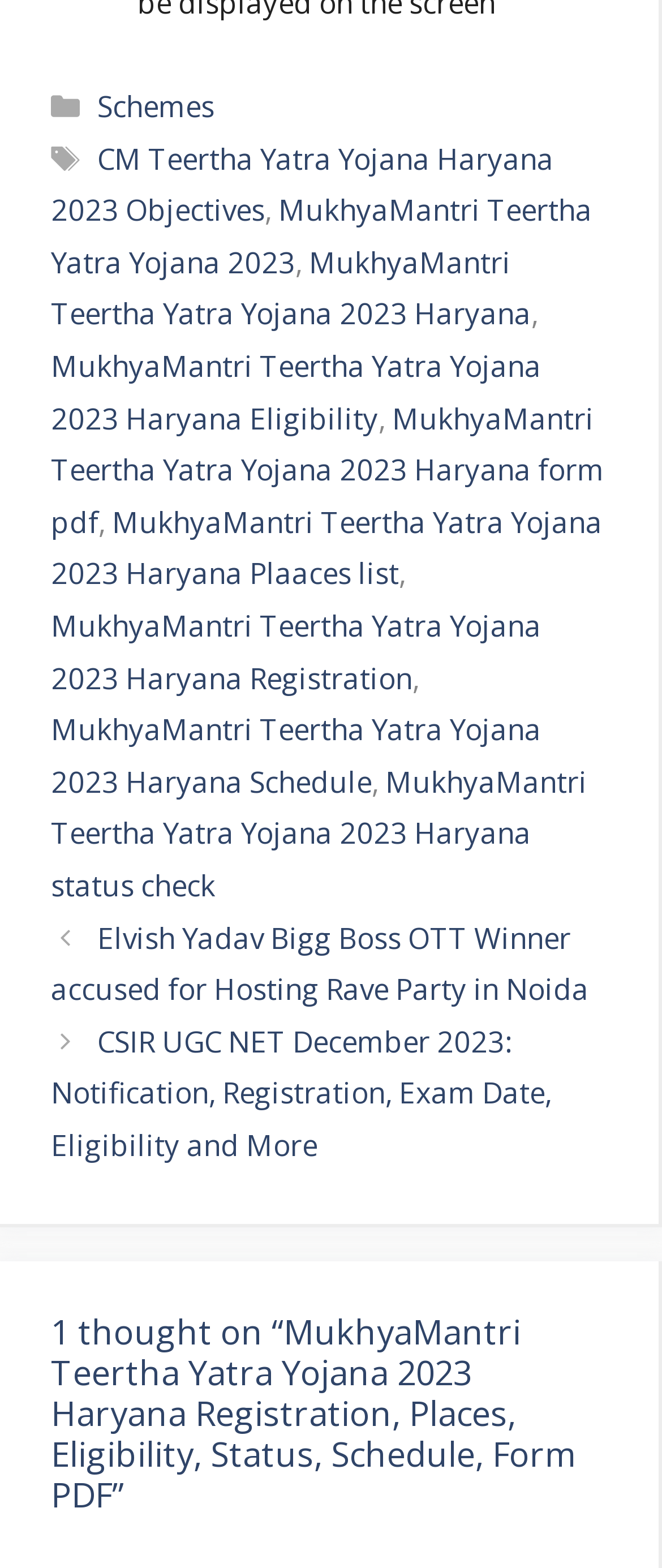Determine the bounding box coordinates of the clickable element to complete this instruction: "Click on the 'Schemes' link". Provide the coordinates in the format of four float numbers between 0 and 1, [left, top, right, bottom].

[0.147, 0.055, 0.324, 0.08]